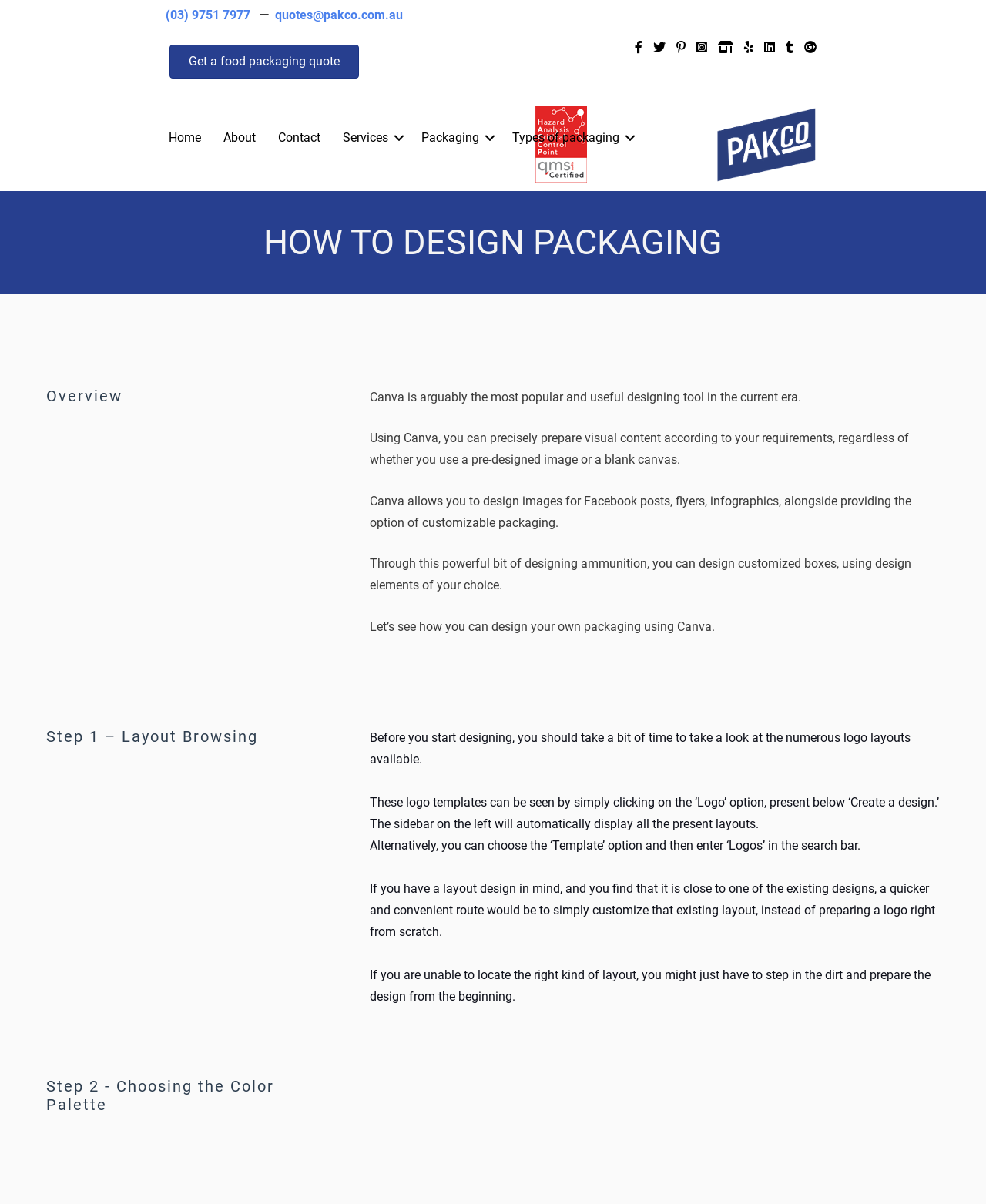Locate the bounding box coordinates of the element that needs to be clicked to carry out the instruction: "Click the 'Submit' button". The coordinates should be given as four float numbers ranging from 0 to 1, i.e., [left, top, right, bottom].

None